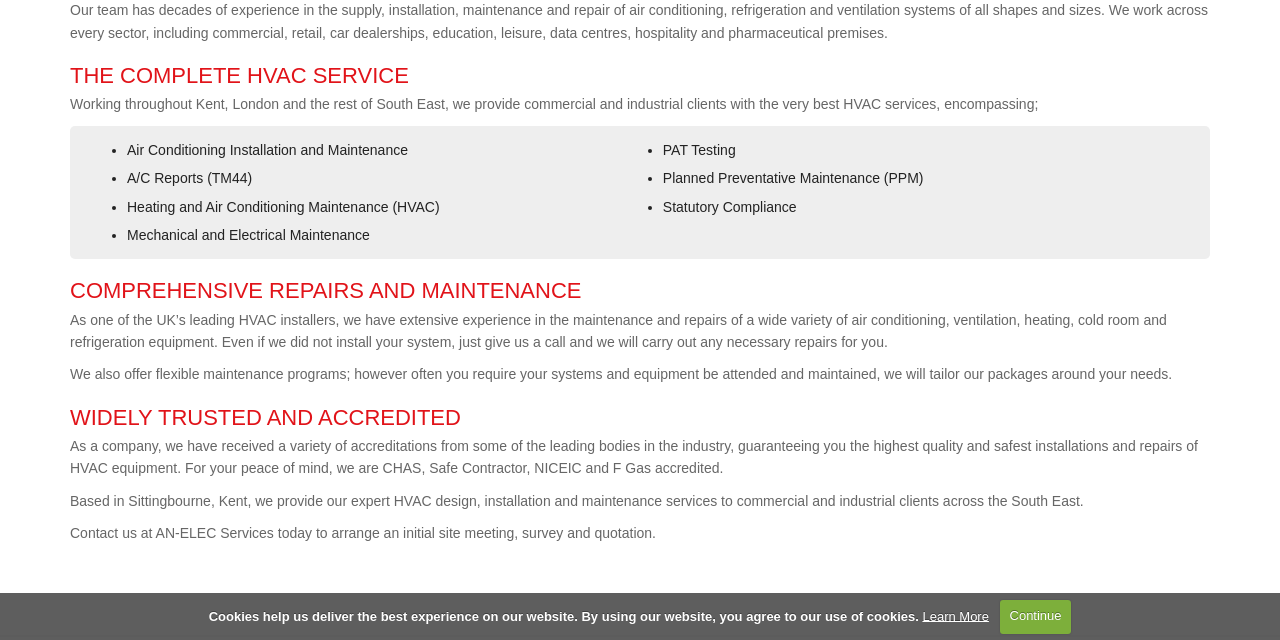Calculate the bounding box coordinates of the UI element given the description: "Case Studies".

[0.0, 0.044, 0.207, 0.129]